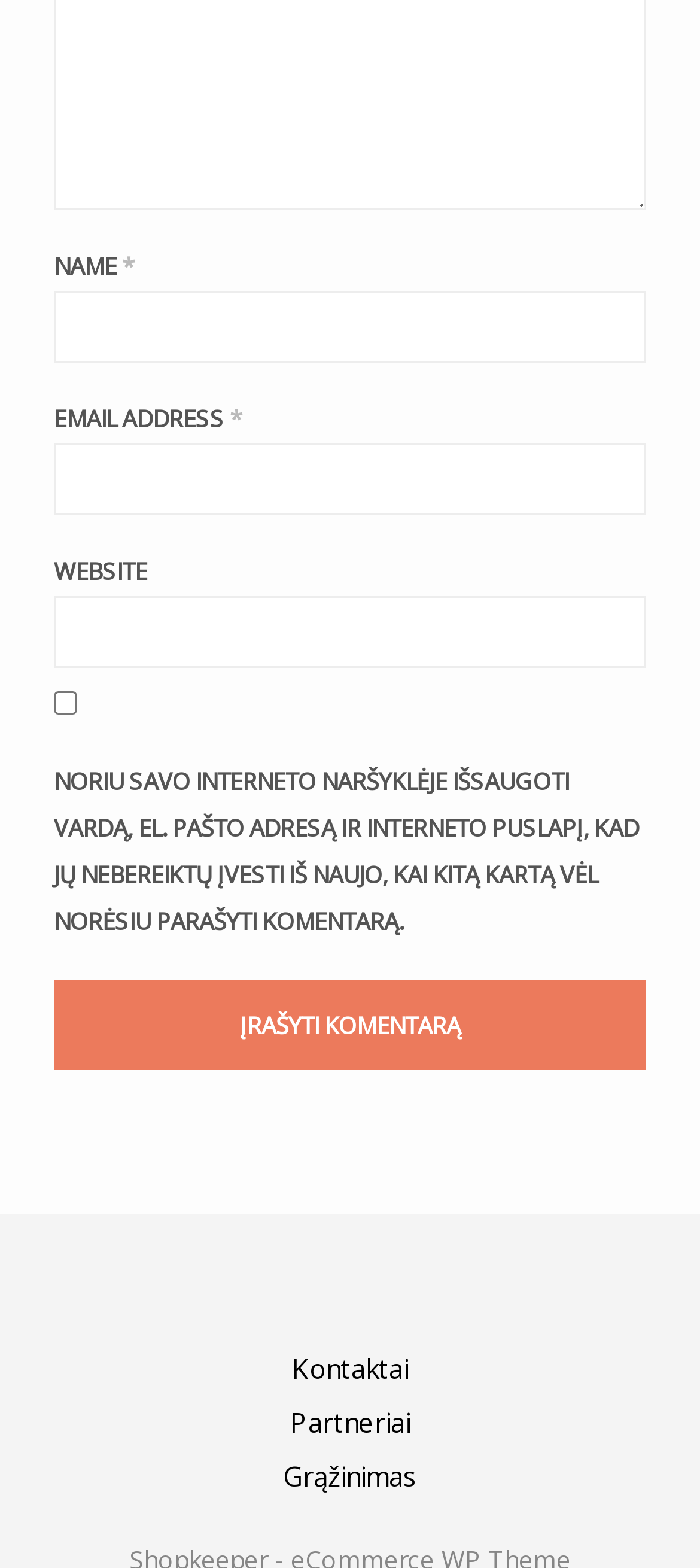What is the label of the first input field?
Ensure your answer is thorough and detailed.

The first input field has a static text element 'NAME' above it, which suggests that the label of the first input field is 'NAME'.